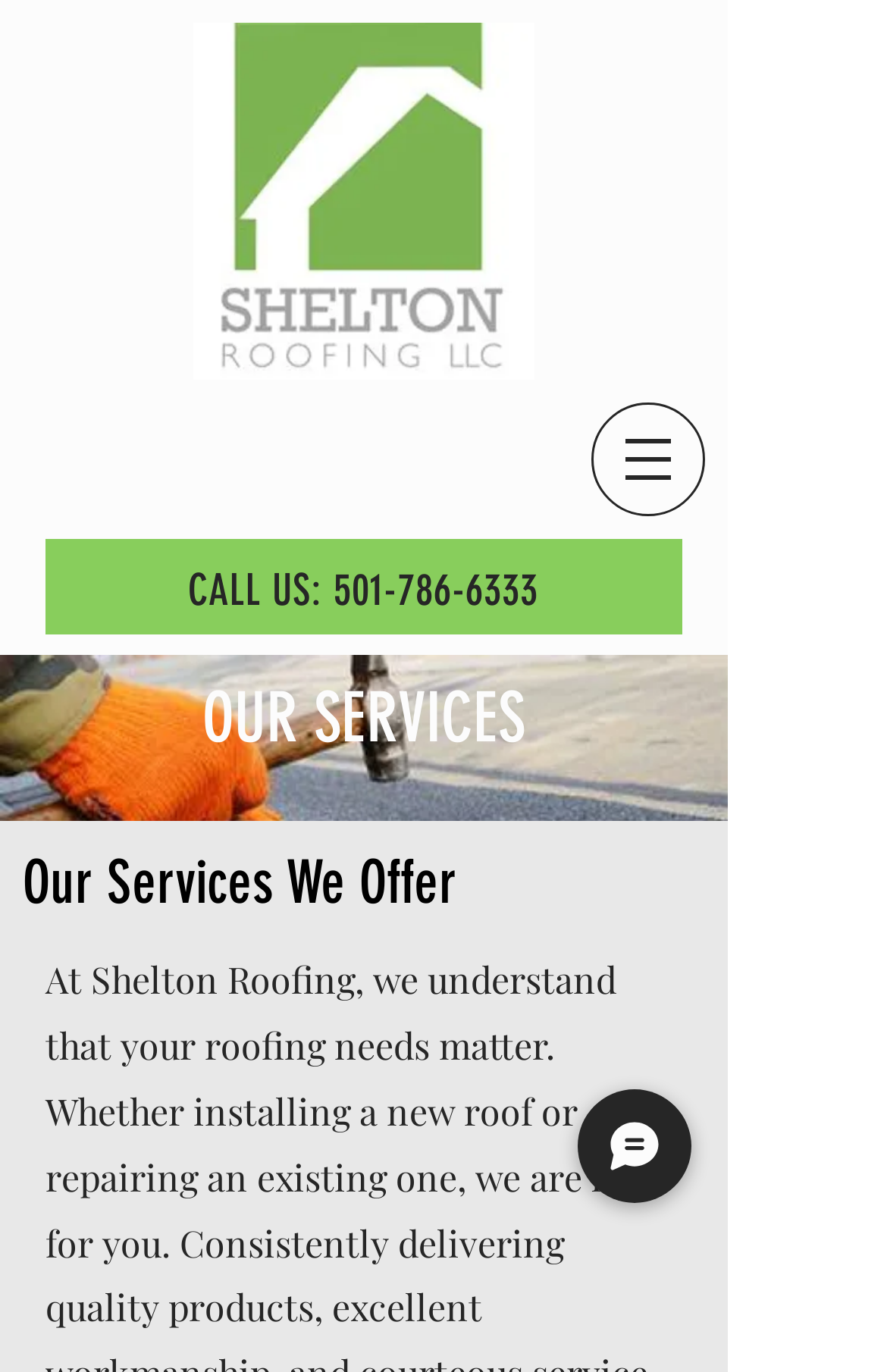Please provide a one-word or short phrase answer to the question:
What is the purpose of the navigation element?

To navigate the site